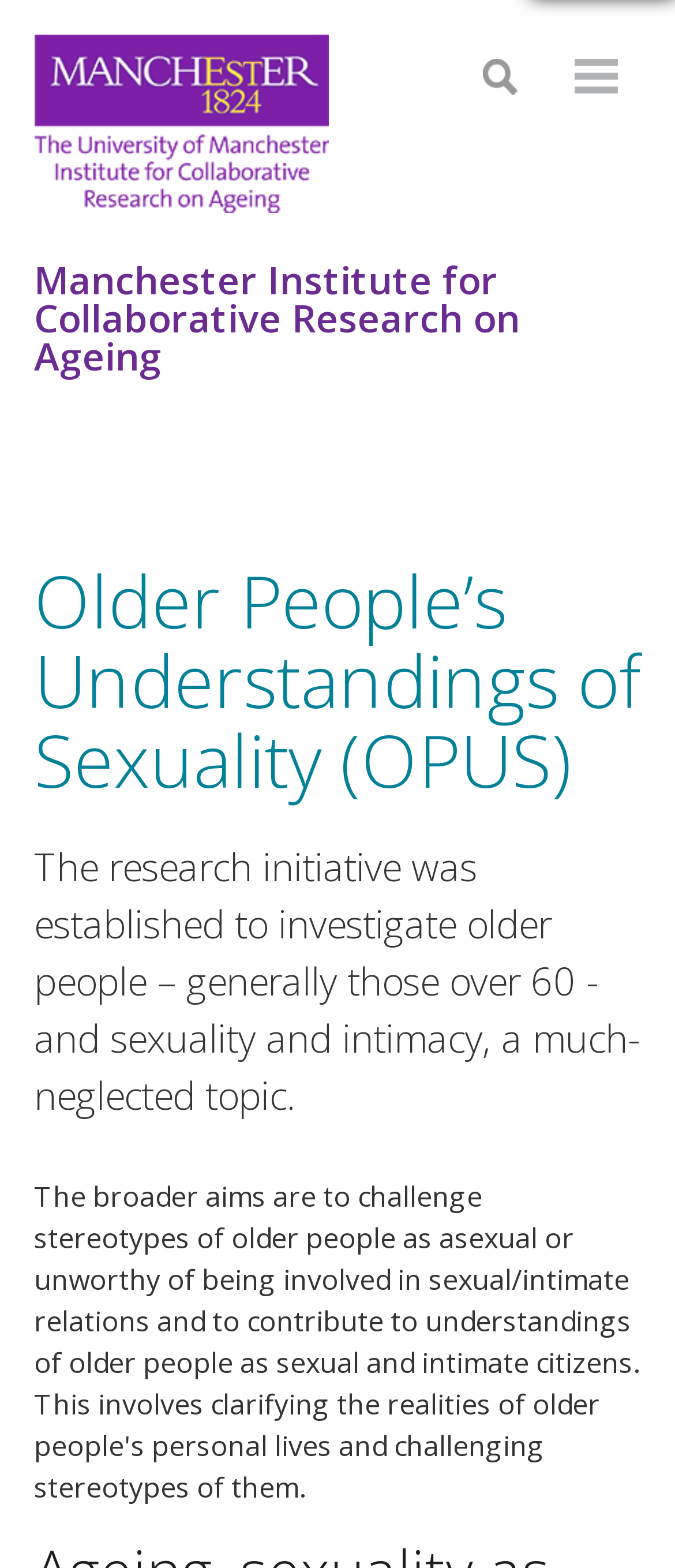What is the name of the research initiative?
Please provide a single word or phrase based on the screenshot.

OPUS